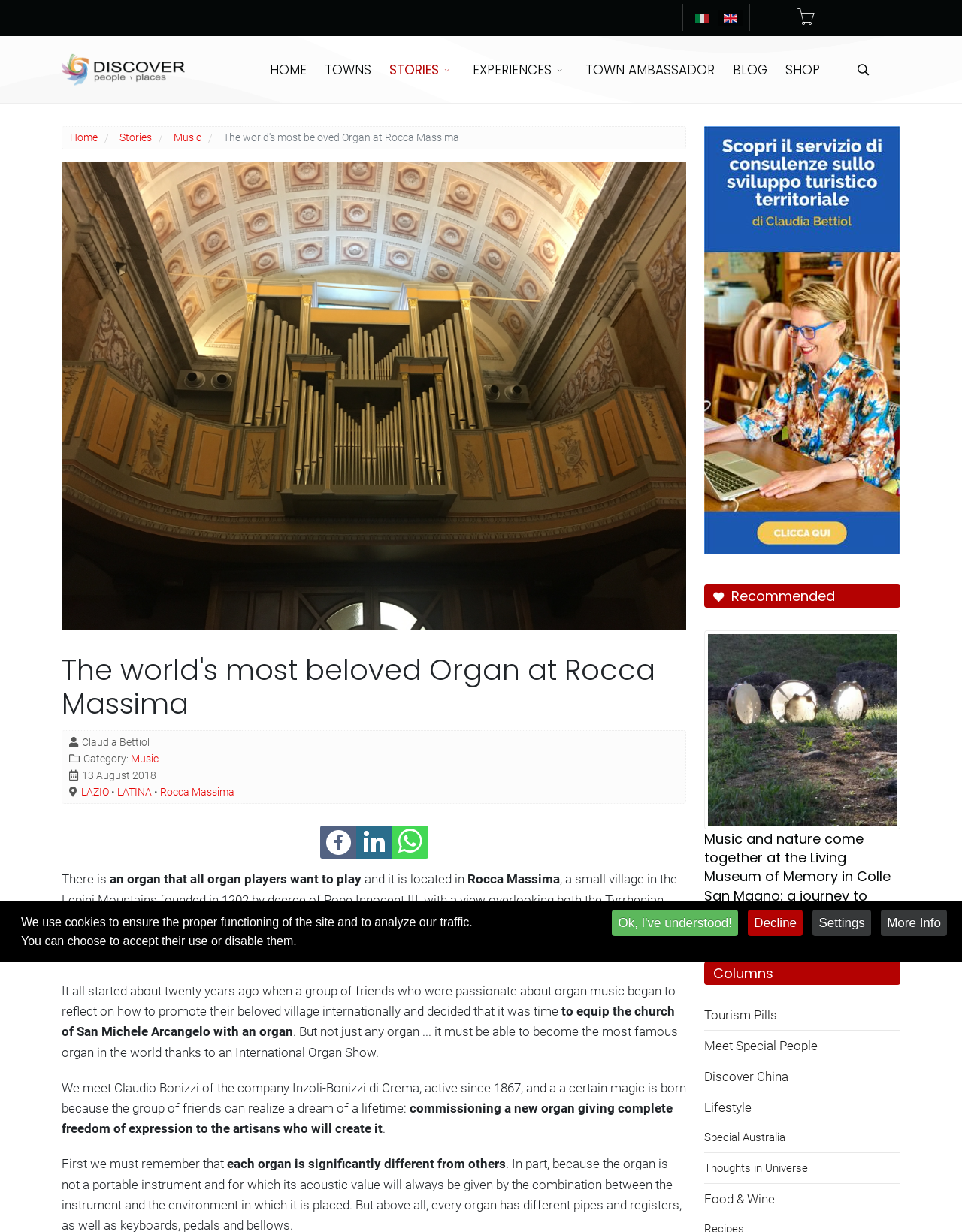Using the webpage screenshot, find the UI element described by Decline. Provide the bounding box coordinates in the format (top-left x, top-left y, bottom-right x, bottom-right y), ensuring all values are floating point numbers between 0 and 1.

[0.778, 0.738, 0.834, 0.76]